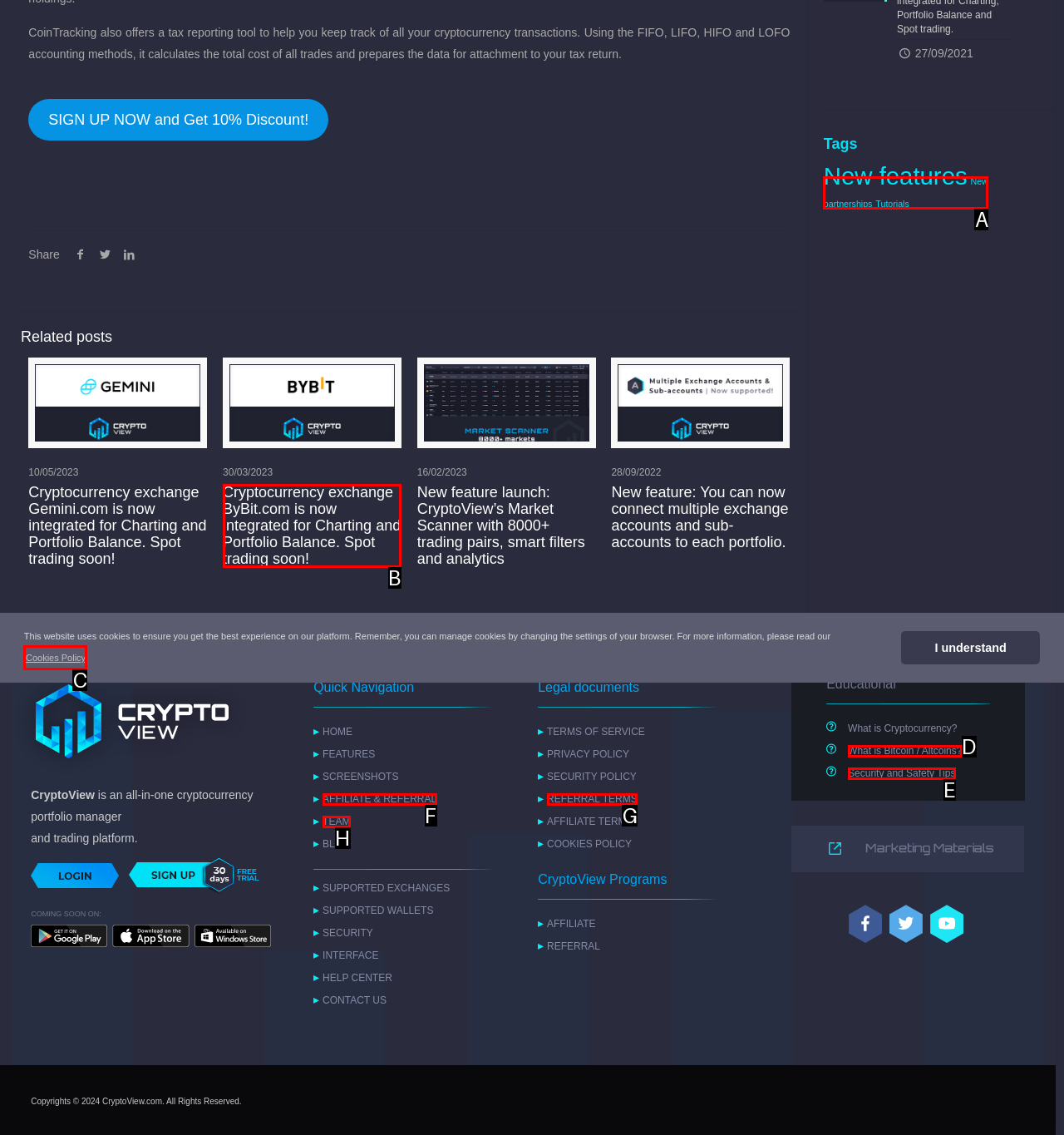Select the correct UI element to complete the task: Learn more about cookies
Please provide the letter of the chosen option.

C